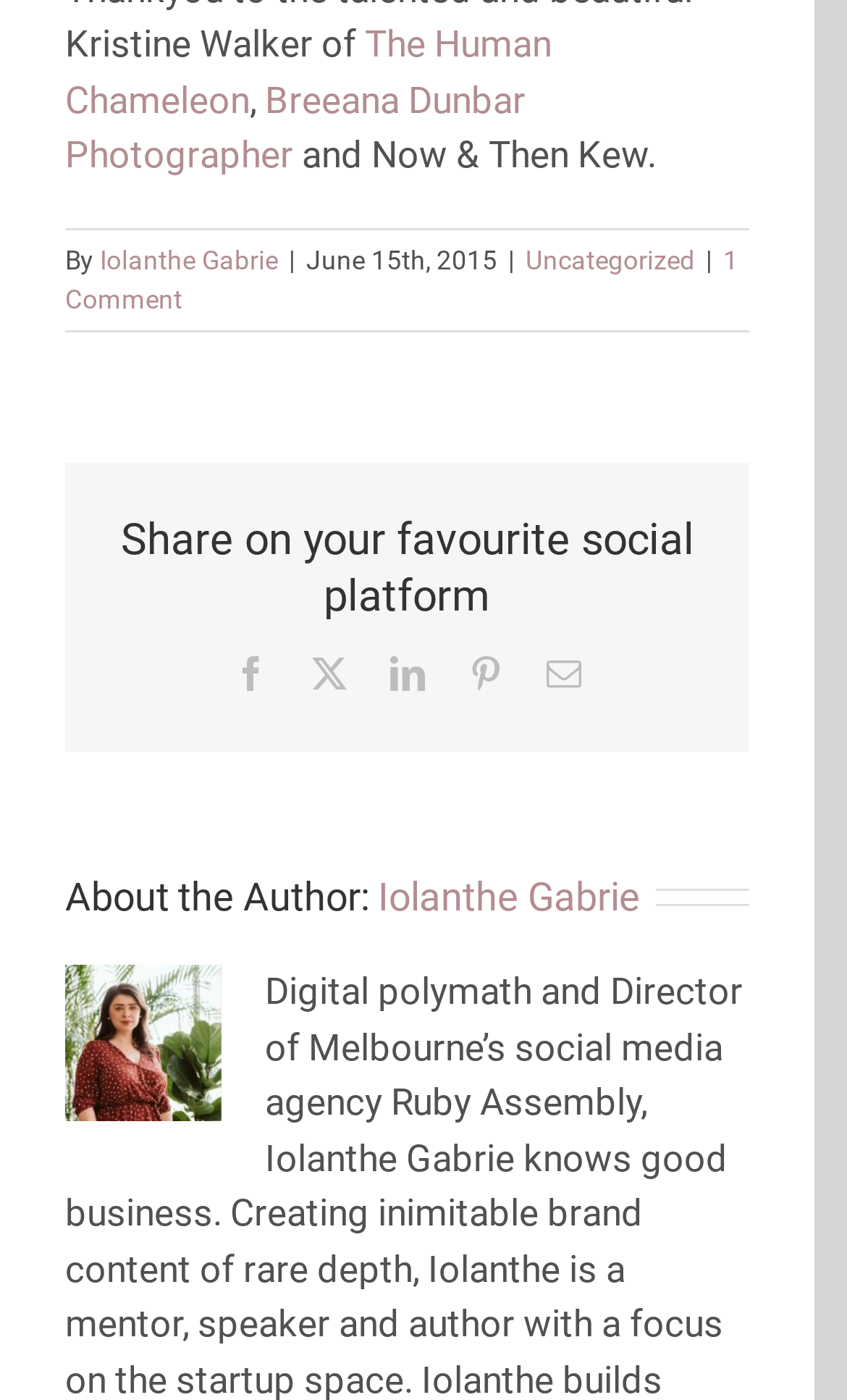Locate the bounding box coordinates of the segment that needs to be clicked to meet this instruction: "View Iolanthe Gabrie's profile".

[0.446, 0.624, 0.756, 0.656]